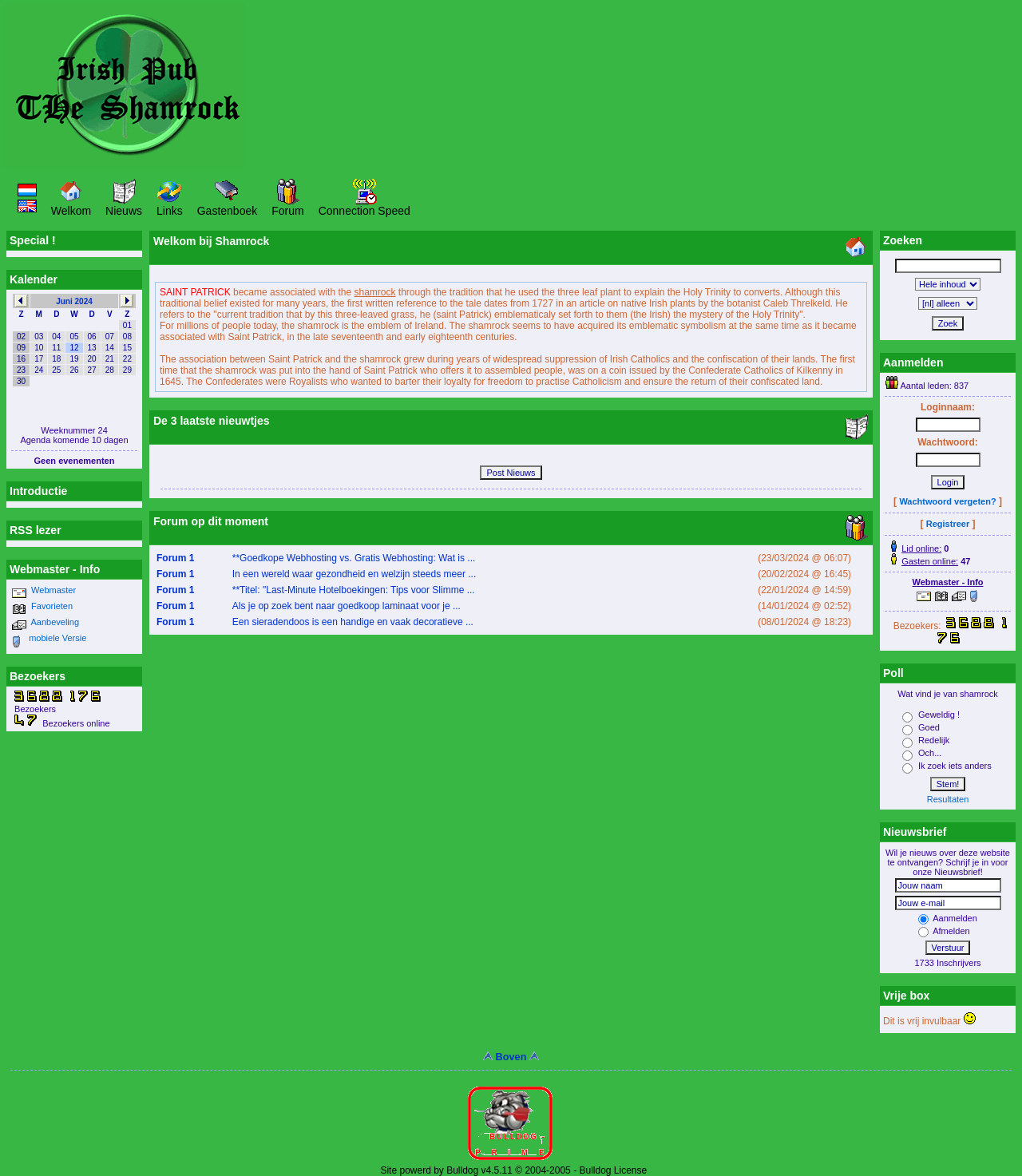What is the topic of the 'Introductie' section?
Please craft a detailed and exhaustive response to the question.

The 'Introductie' section is likely to be an introduction to the website or a specific topic, based on the common meaning of the Dutch word 'Introductie'.